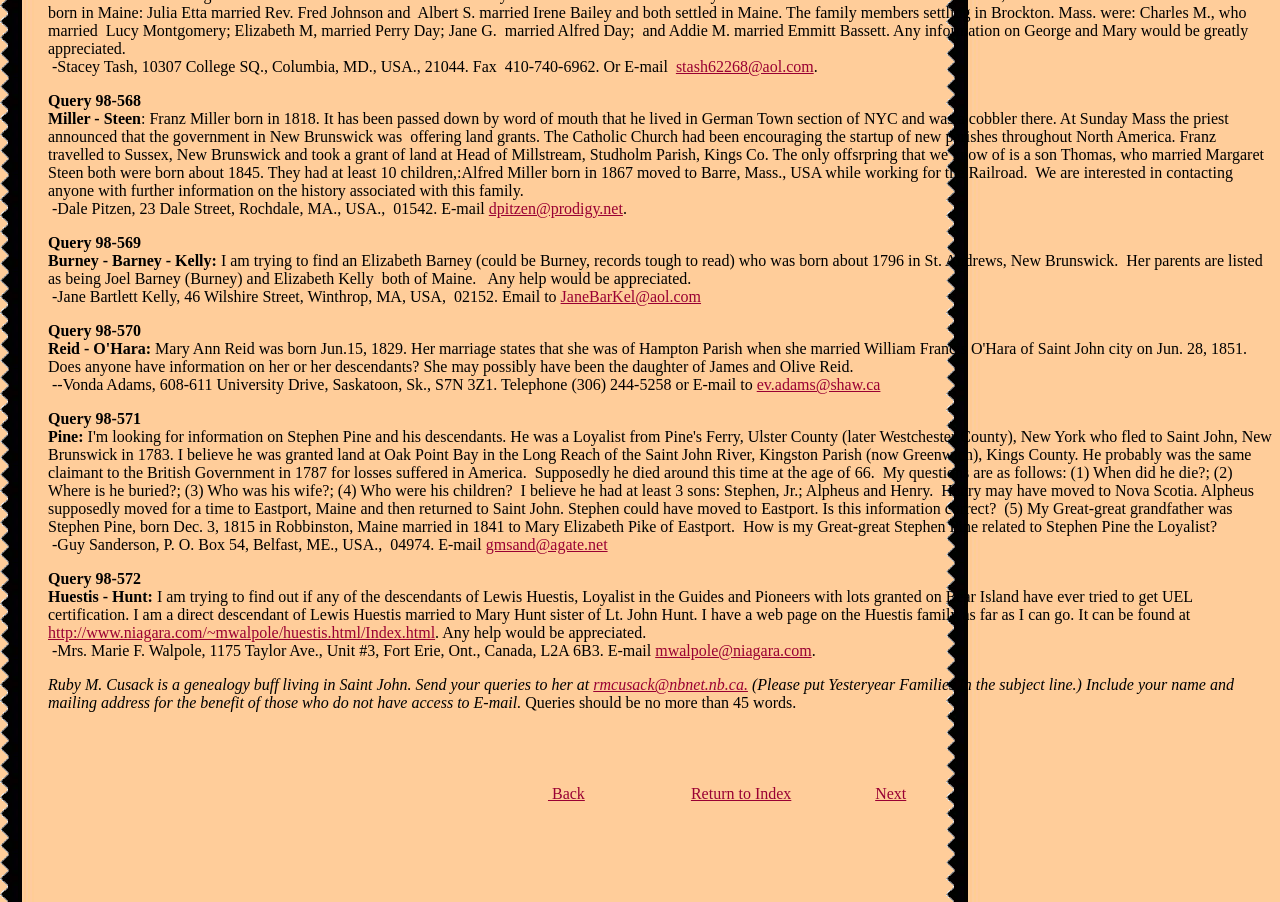Please specify the bounding box coordinates of the clickable region to carry out the following instruction: "Submit a comment". The coordinates should be four float numbers between 0 and 1, in the format [left, top, right, bottom].

None